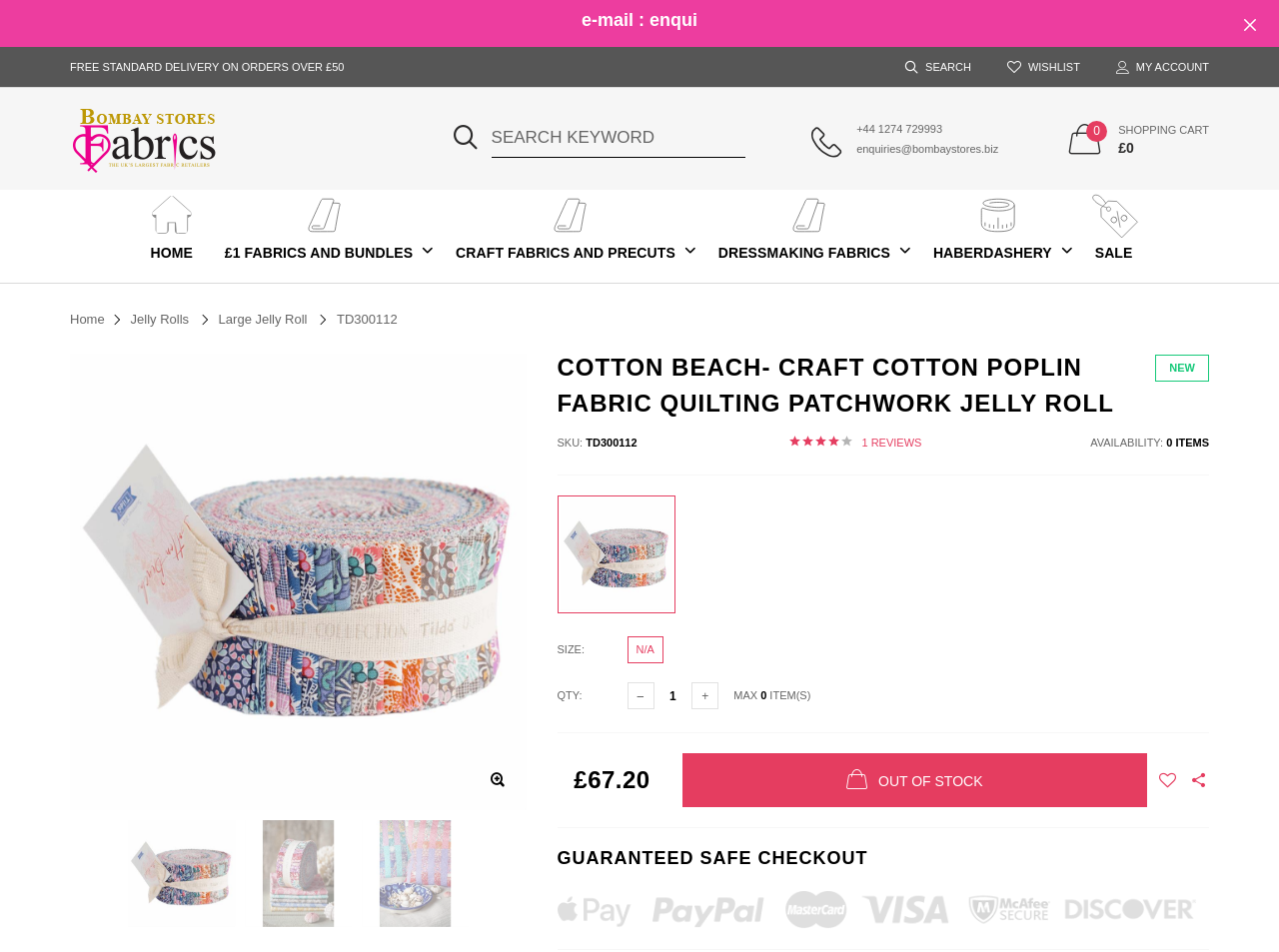What is the price of the cotton beach craft cotton poplin fabric?
Please look at the screenshot and answer in one word or a short phrase.

£67.20